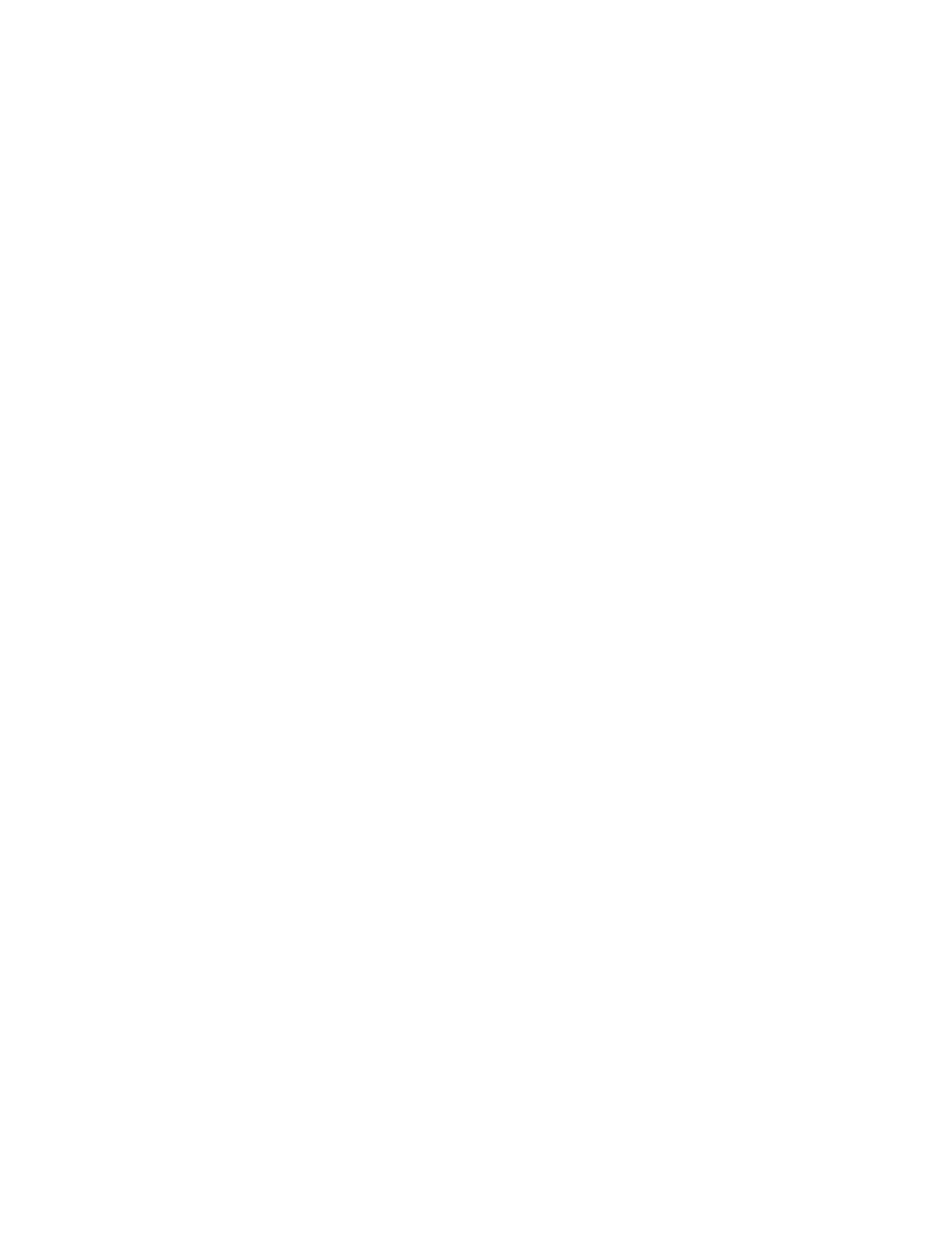Identify the bounding box coordinates of the section to be clicked to complete the task described by the following instruction: "Visit Youth.cn". The coordinates should be four float numbers between 0 and 1, formatted as [left, top, right, bottom].

[0.004, 0.834, 0.049, 0.861]